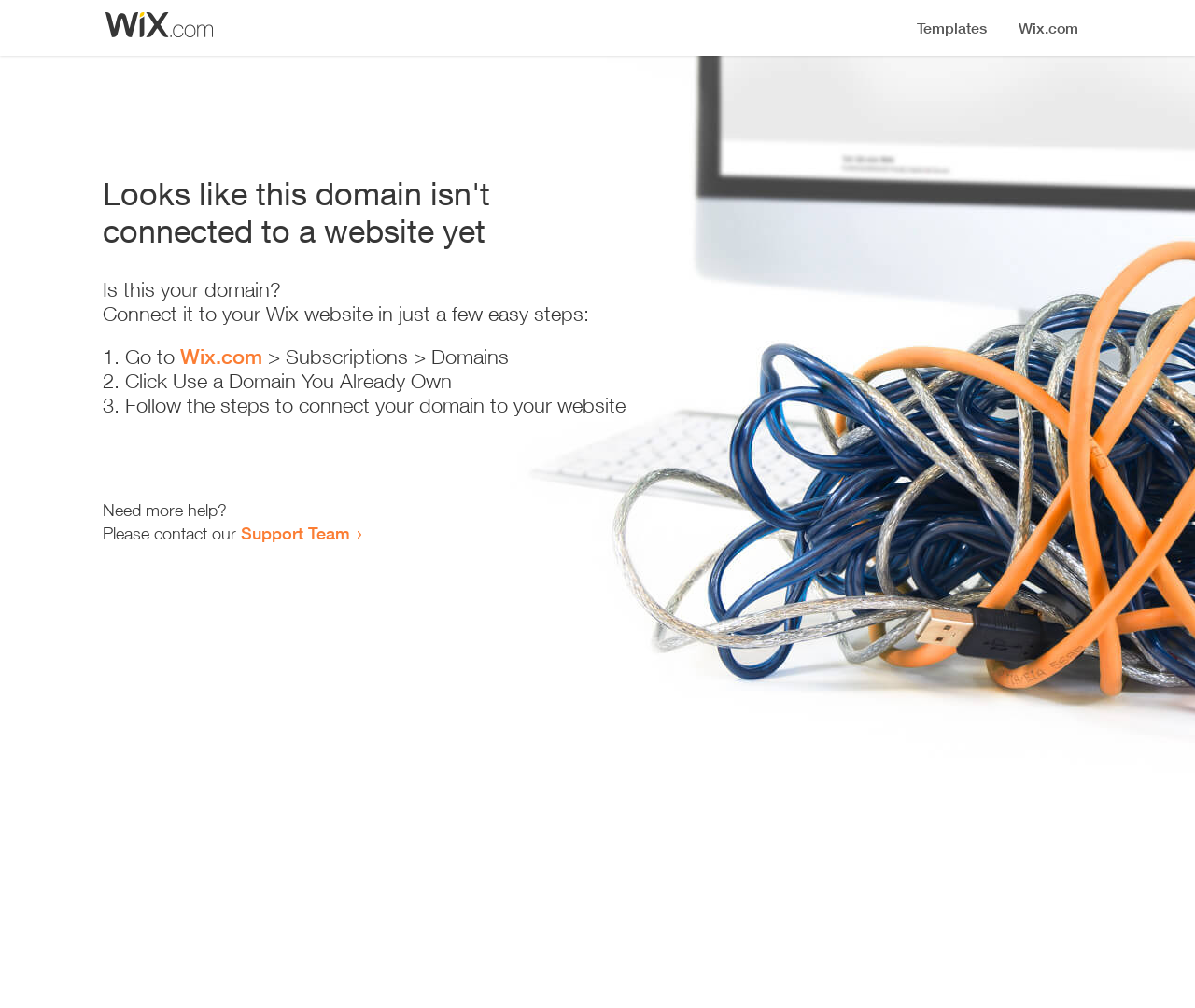From the webpage screenshot, identify the region described by Support Team. Provide the bounding box coordinates as (top-left x, top-left y, bottom-right x, bottom-right y), with each value being a floating point number between 0 and 1.

[0.202, 0.519, 0.293, 0.539]